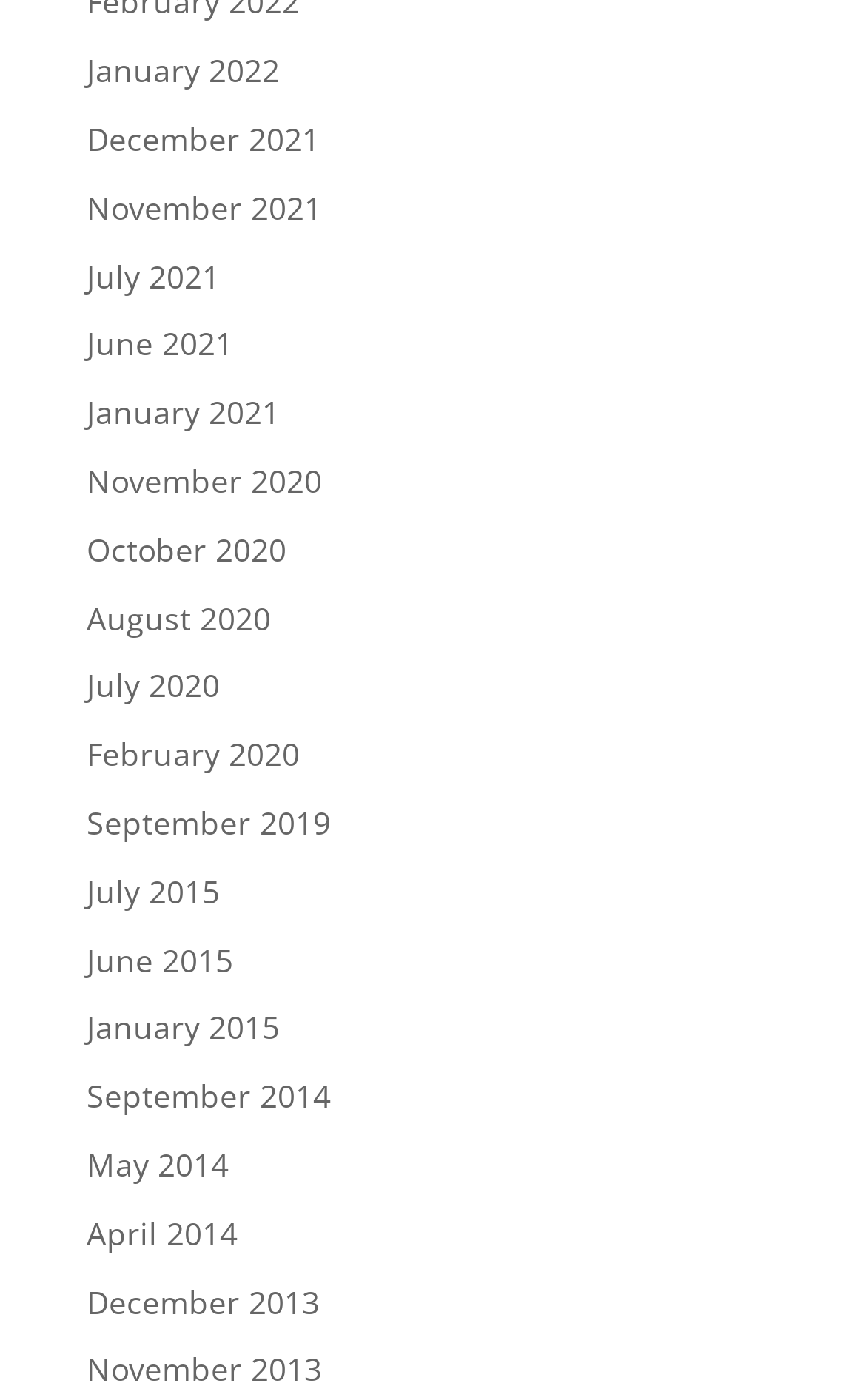How many links are available on this webpage?
Please answer the question with a single word or phrase, referencing the image.

30